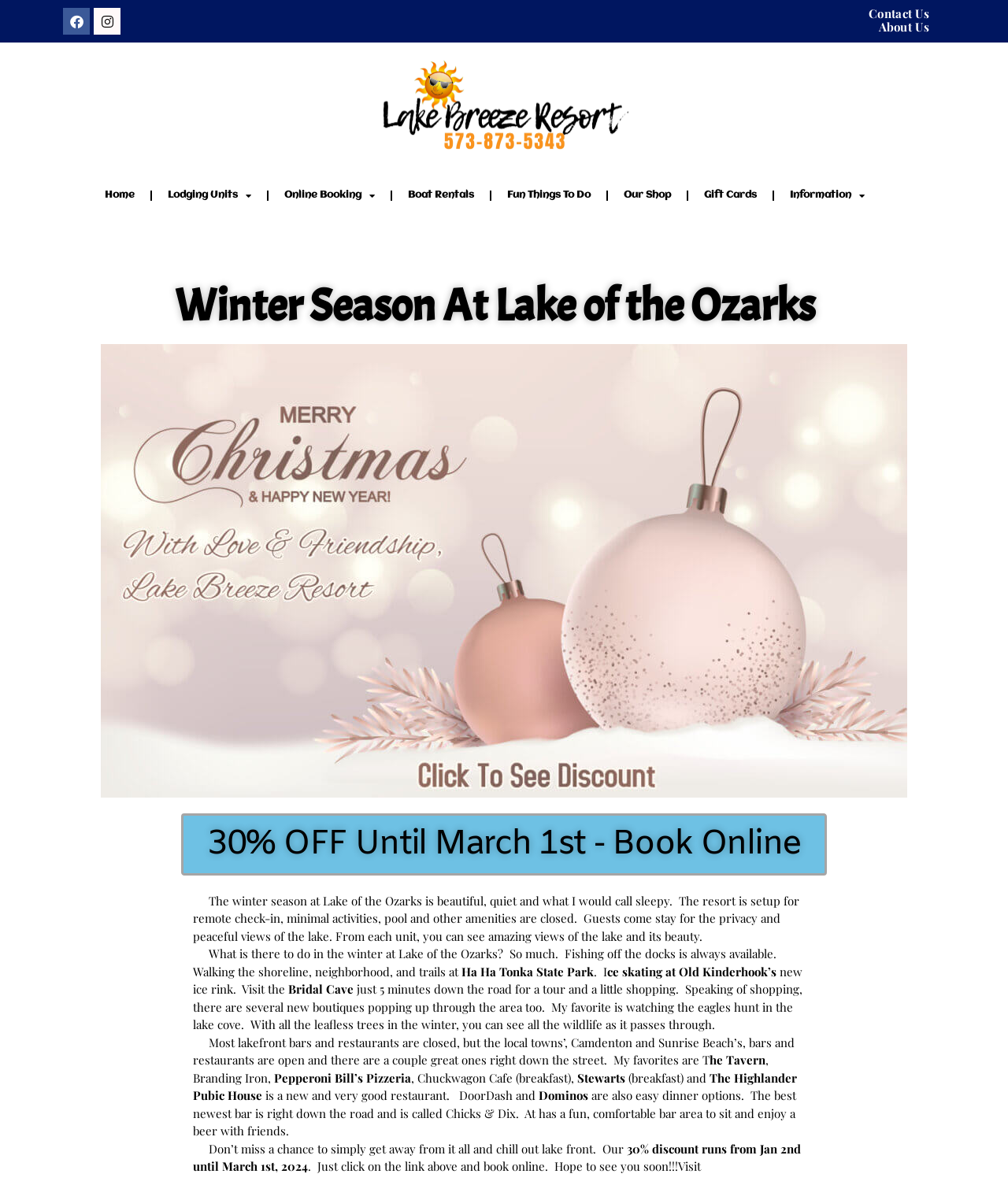Analyze the image and provide a detailed answer to the question: What is the discount offered until March 1st?

I found the answer by reading the text on the webpage, which states '30% OFF Until March 1st - Book Online' and is located in the middle of the webpage.